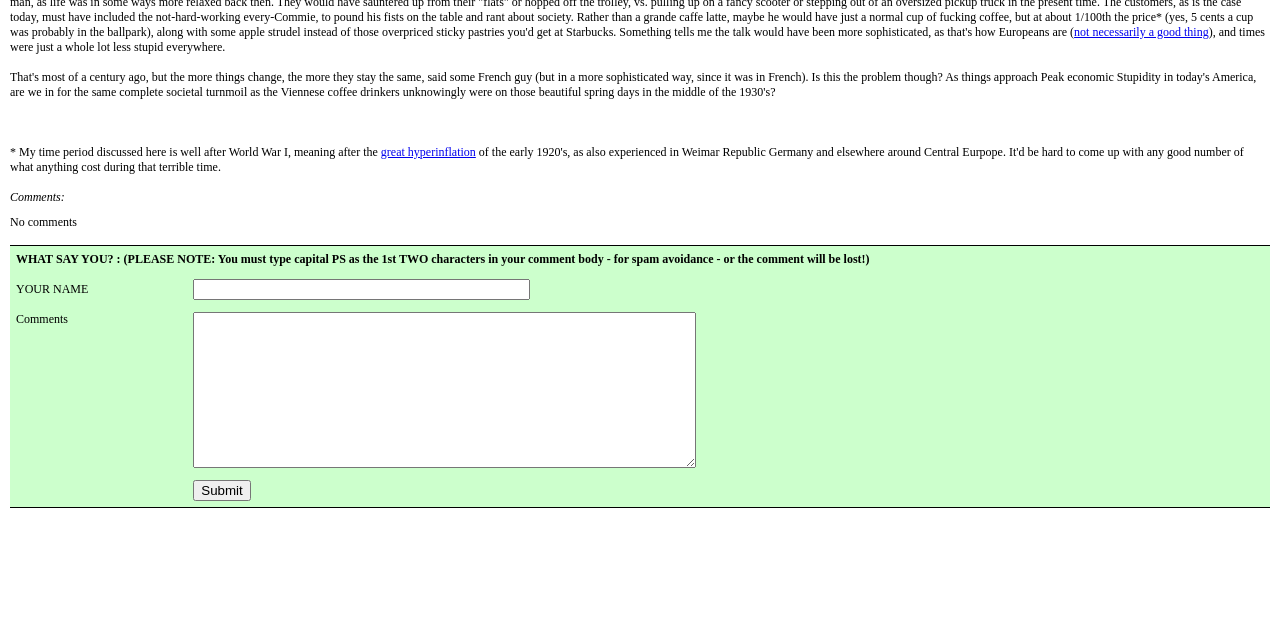Provide the bounding box coordinates of the HTML element this sentence describes: "name="submit" value="Submit"". The bounding box coordinates consist of four float numbers between 0 and 1, i.e., [left, top, right, bottom].

[0.151, 0.75, 0.196, 0.783]